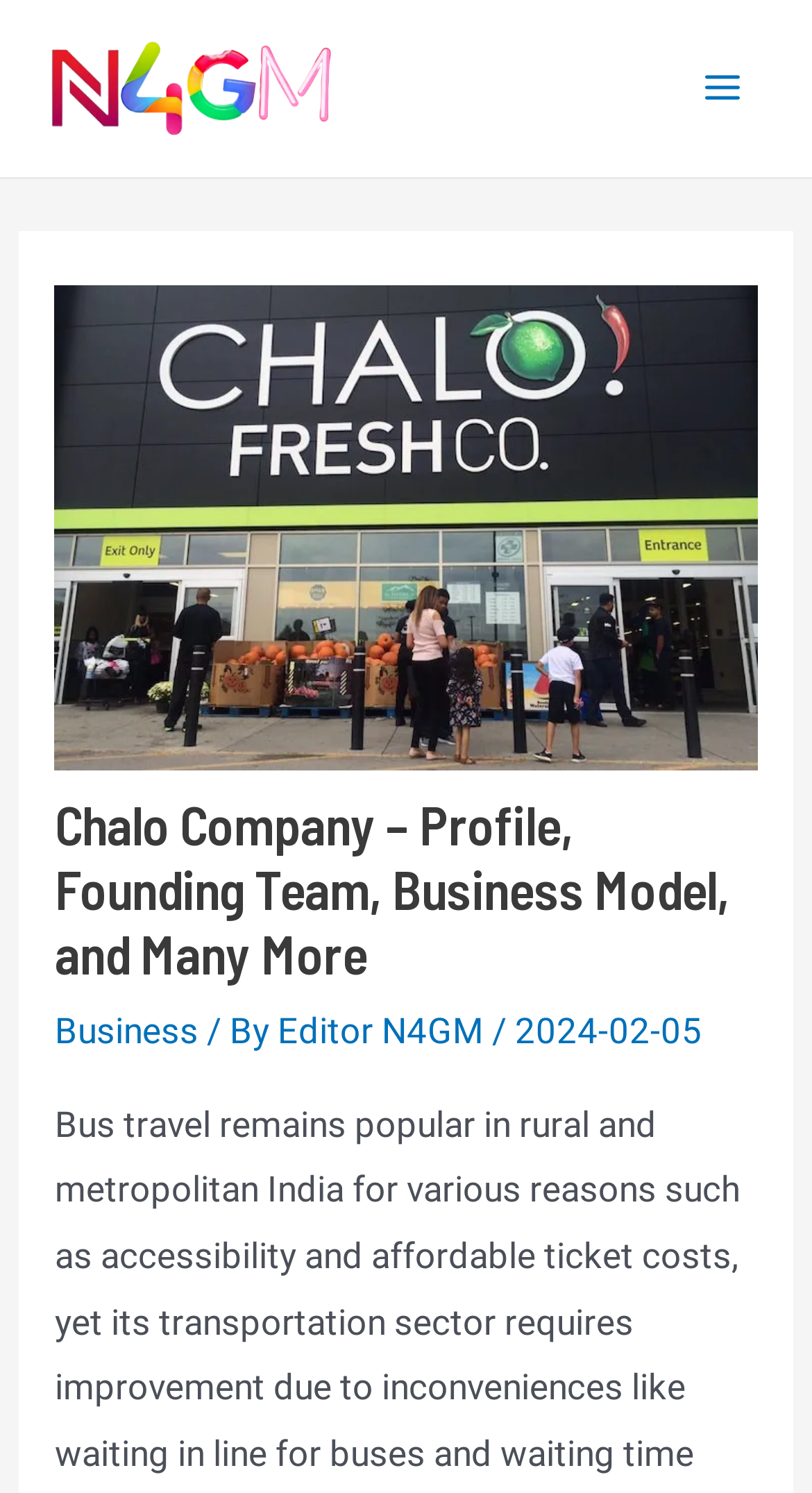What is the name of the company being profiled?
Please elaborate on the answer to the question with detailed information.

The name of the company being profiled can be found in the header section of the webpage, where it is written in a large font size as 'Chalo Company – Profile, Founding Team, Business Model, and Many More'.